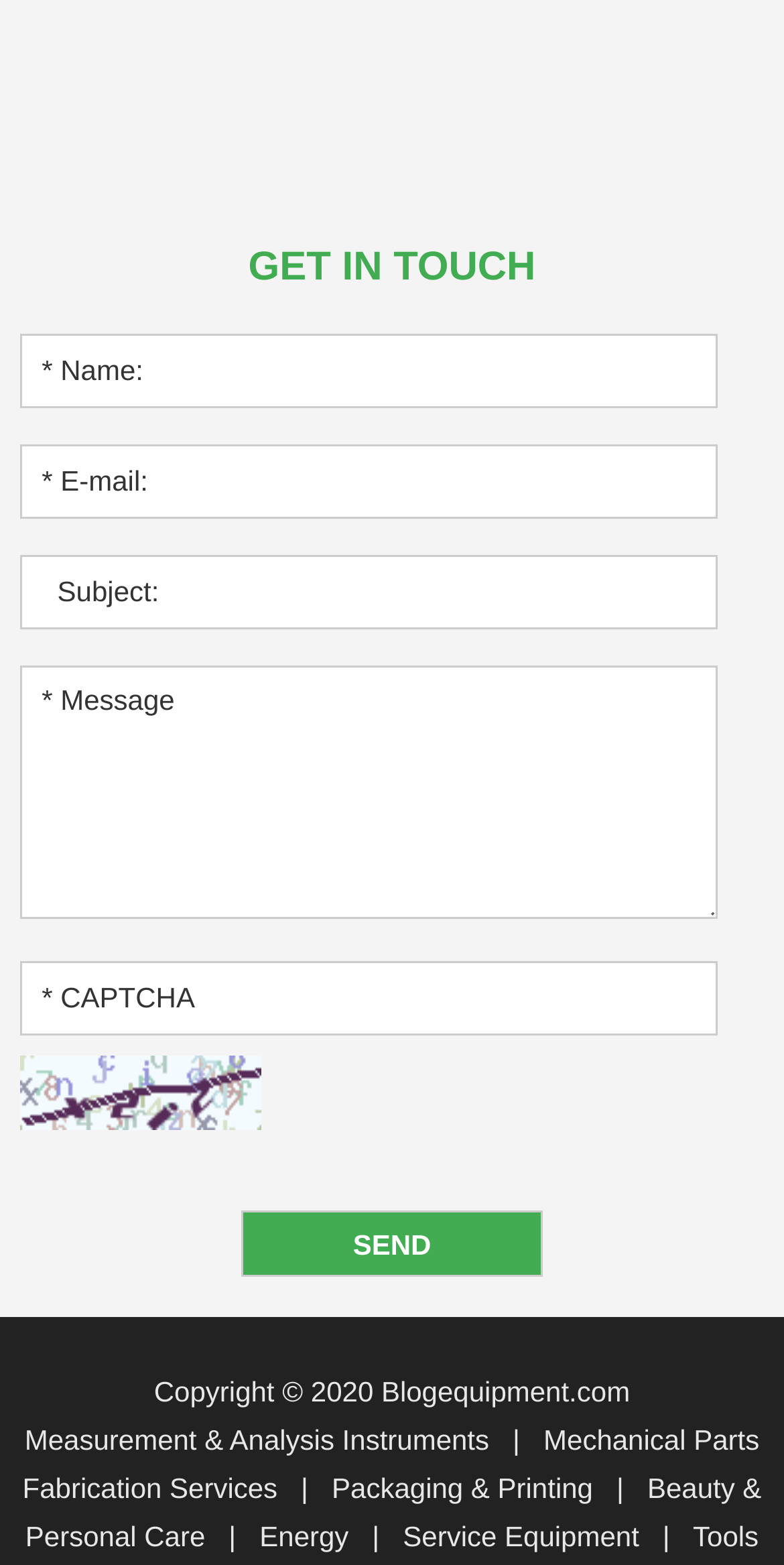What is the copyright information?
Answer the question with a detailed explanation, including all necessary information.

The static text 'Copyright 2020 Blogequipment.com' is located at the bottom of the webpage, indicating that the webpage is owned by Blogequipment.com and is copyrighted since 2020.